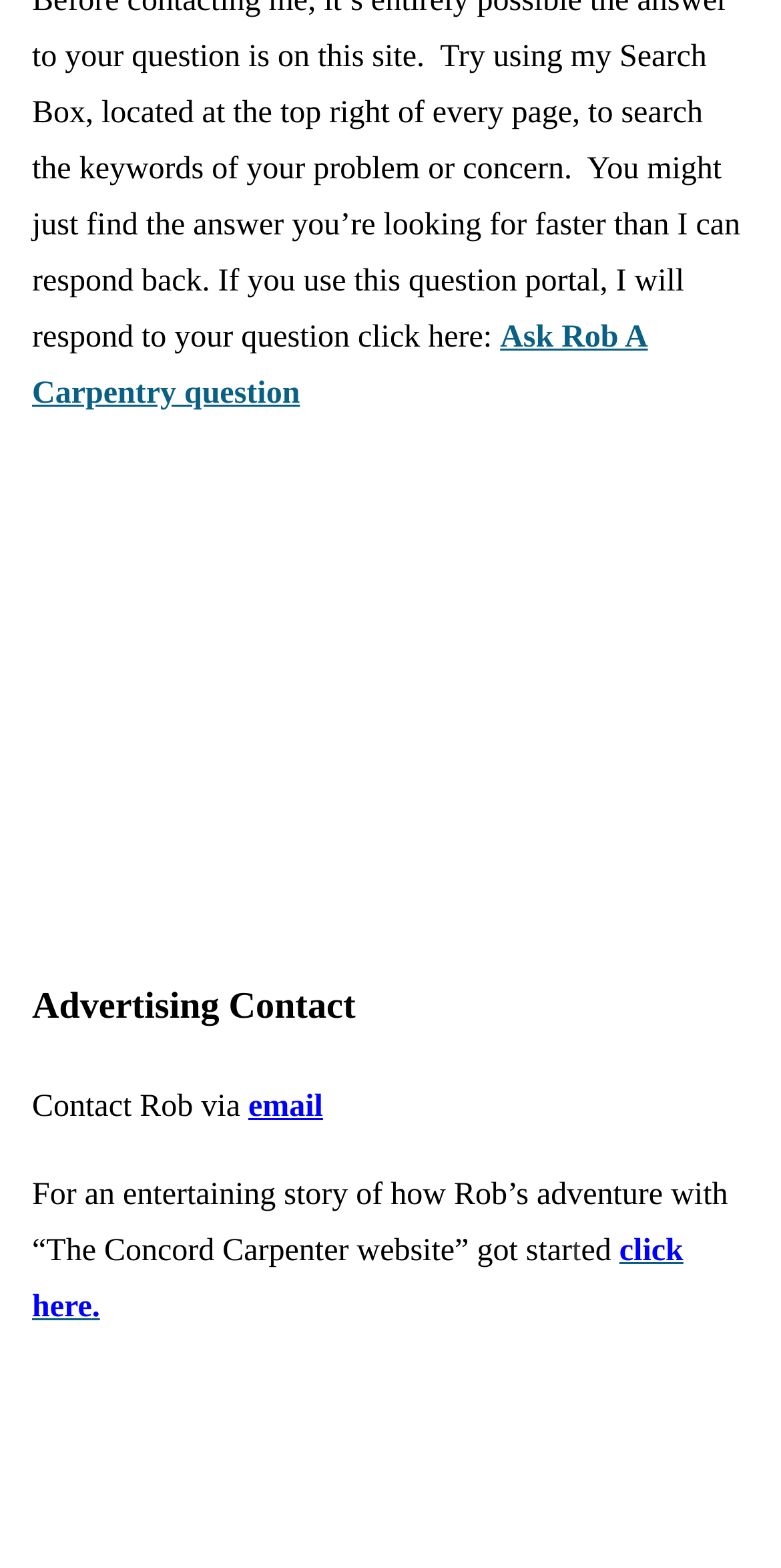Based on the element description: "click here.", identify the UI element and provide its bounding box coordinates. Use four float numbers between 0 and 1, [left, top, right, bottom].

[0.041, 0.787, 0.875, 0.844]